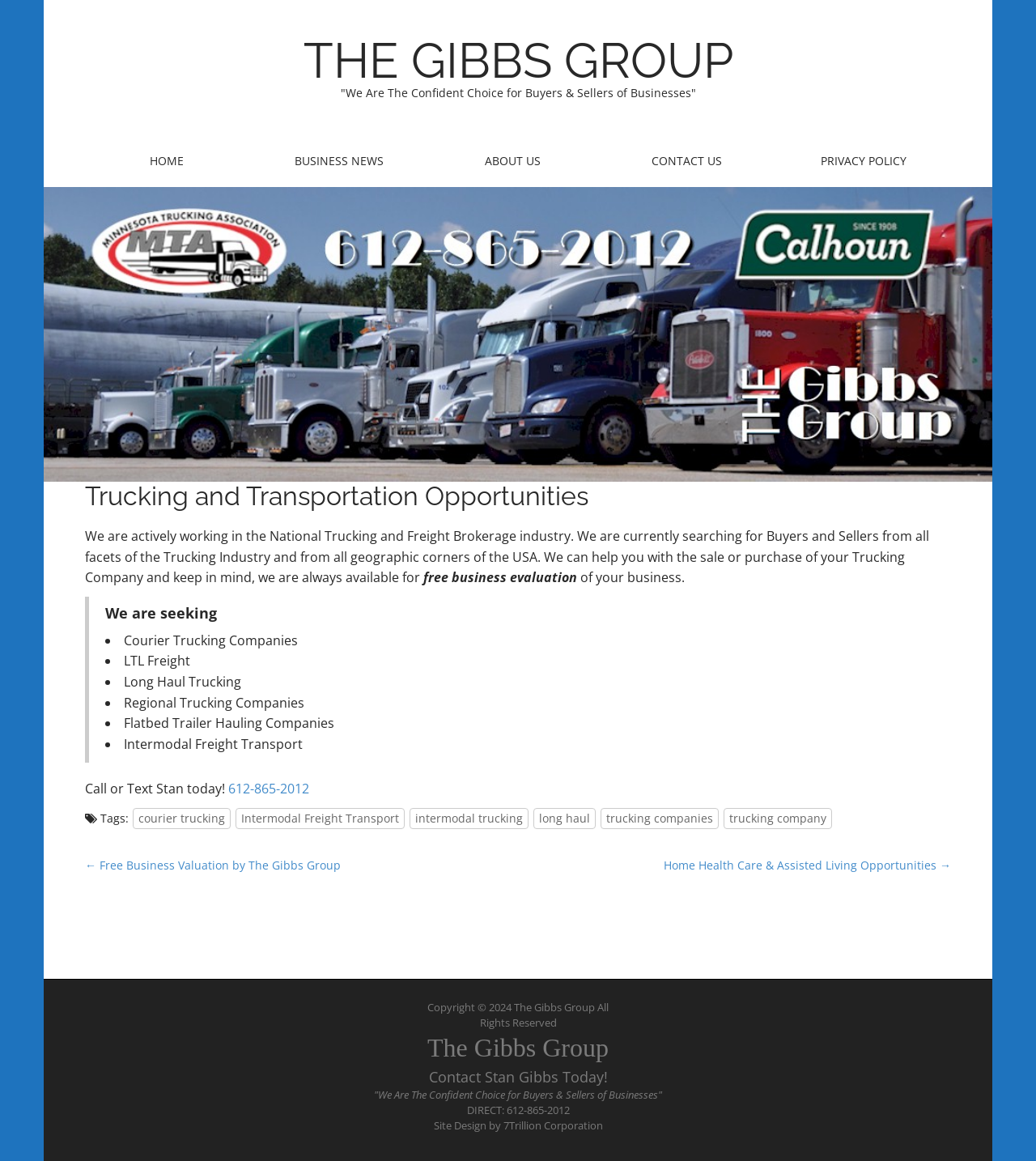Please provide the bounding box coordinates in the format (top-left x, top-left y, bottom-right x, bottom-right y). Remember, all values are floating point numbers between 0 and 1. What is the bounding box coordinate of the region described as: Intermodal Freight Transport

[0.227, 0.696, 0.391, 0.714]